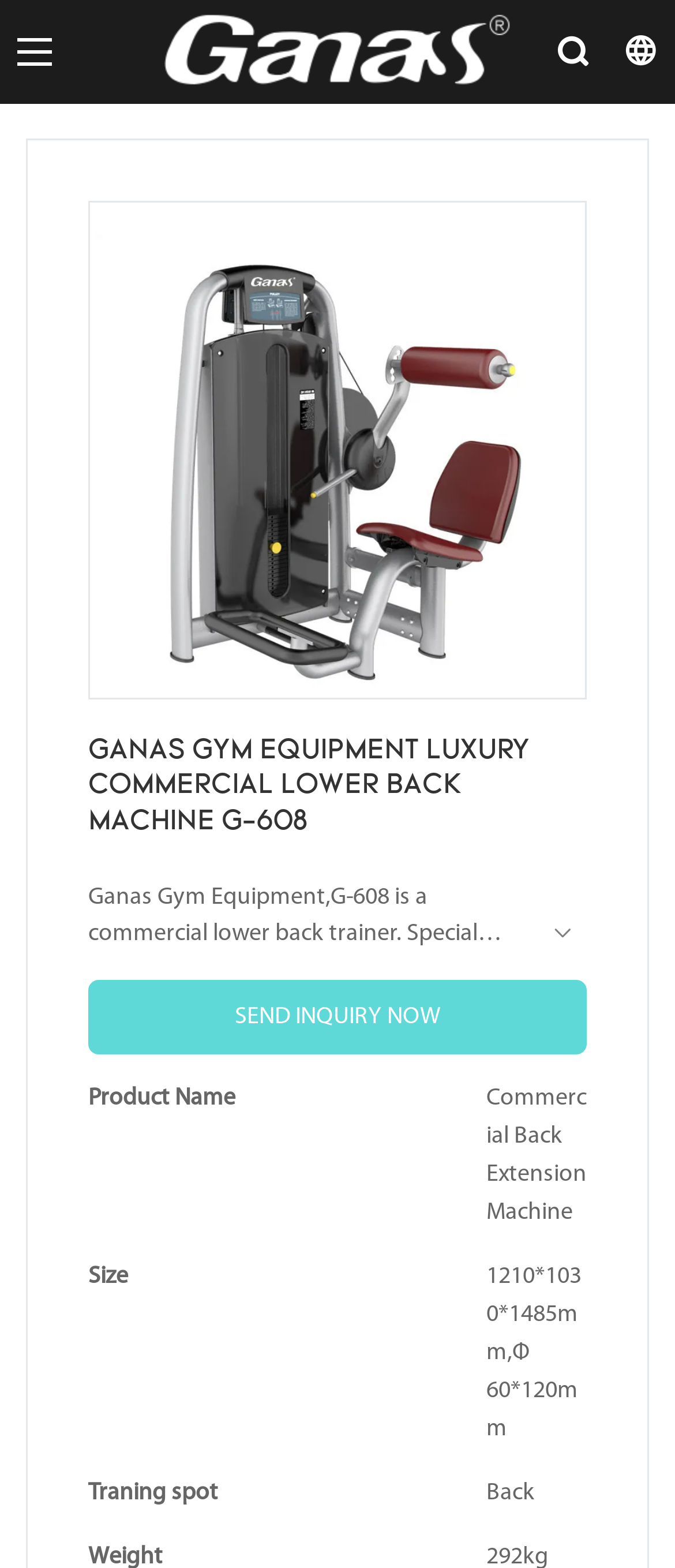What is the name of the product shown on this page?
Use the image to give a comprehensive and detailed response to the question.

The product name is obtained from the heading 'GANAS GYM EQUIPMENT LUXURY COMMERCIAL LOWER BACK MACHINE G-608' and also from the static text 'Product Name' and 'Commercial Back Extension Machine'.